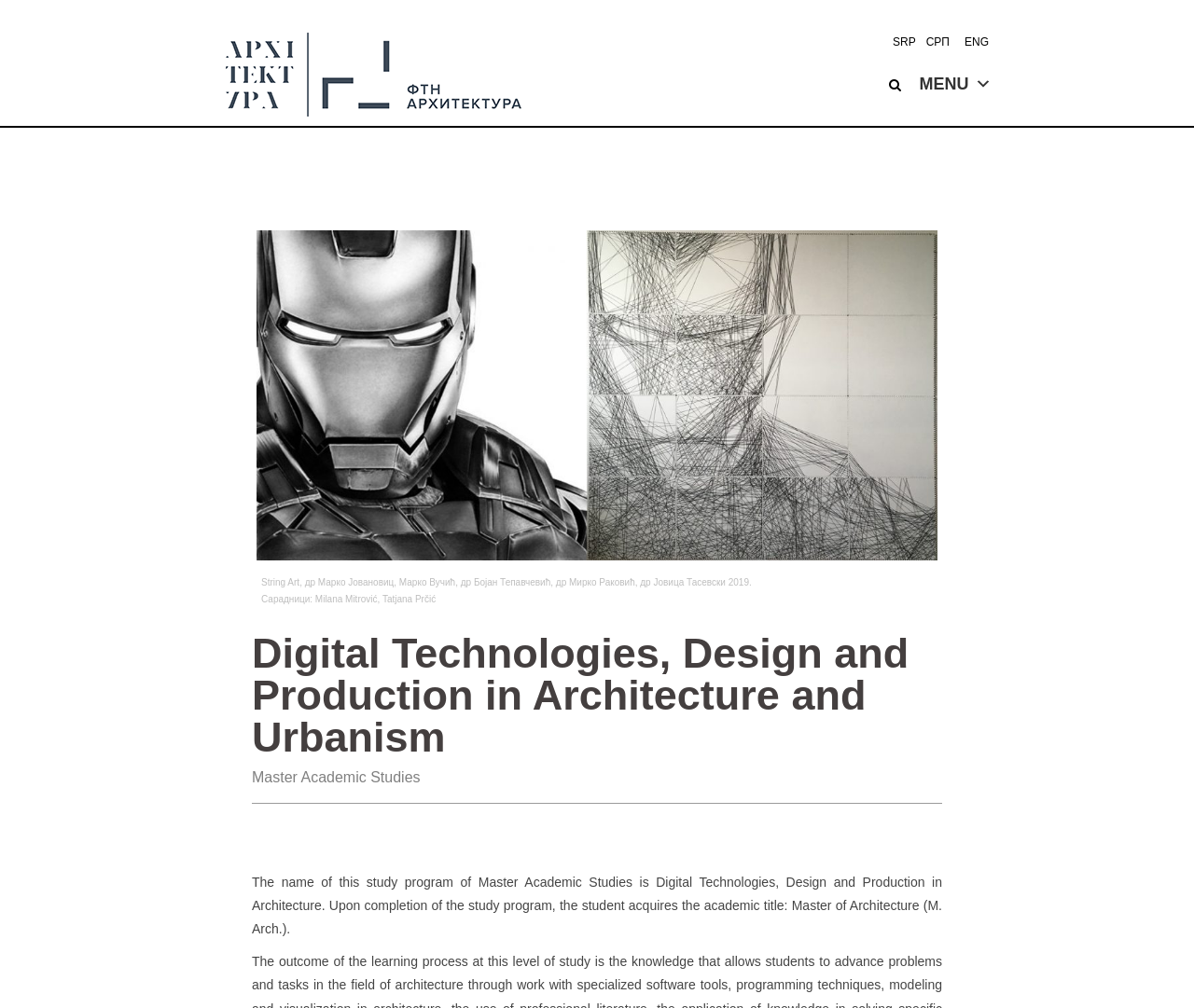Please give a succinct answer to the question in one word or phrase:
What is the academic title acquired upon completion of the study program?

Master of Architecture (M. Arch.)